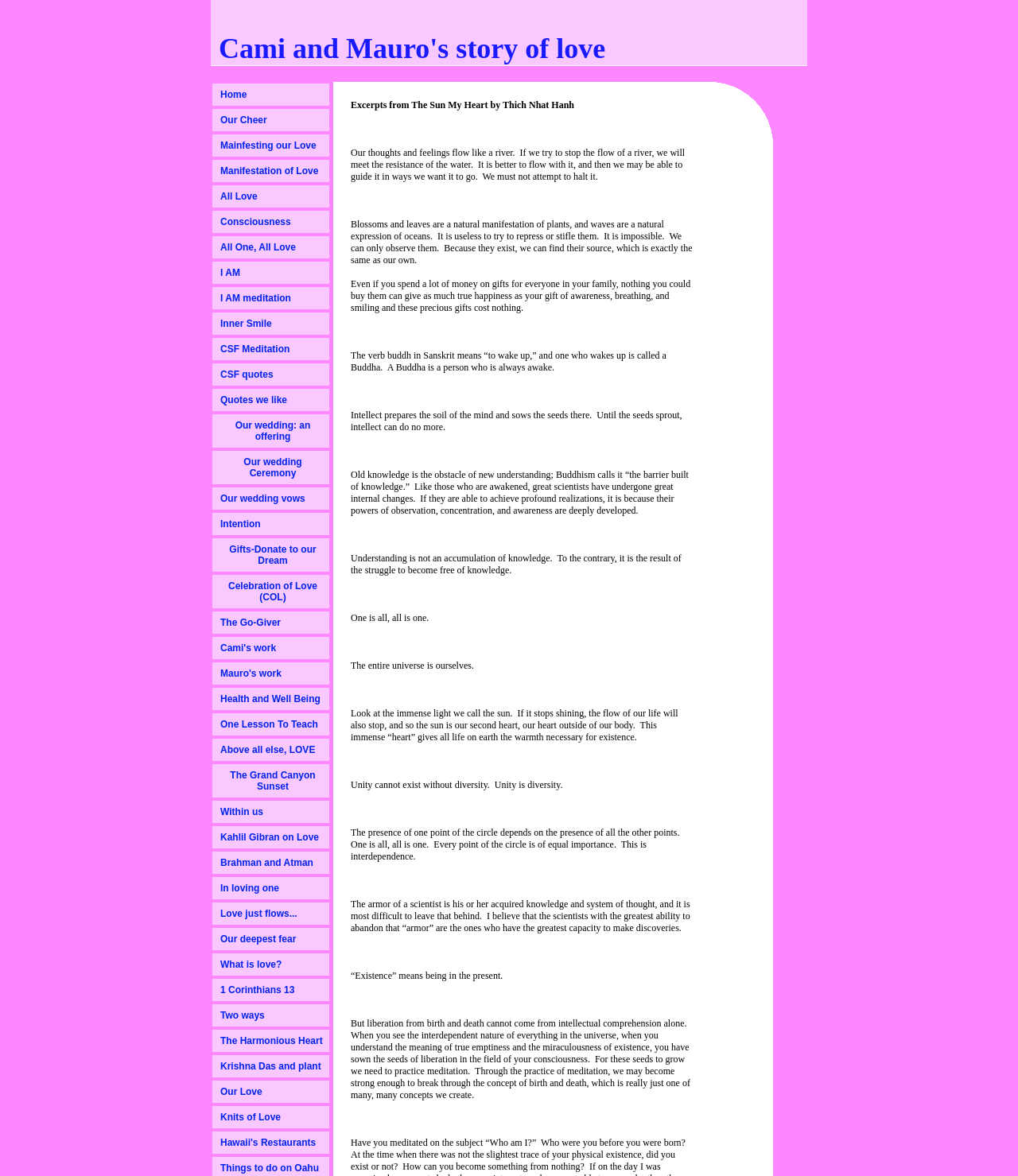Respond to the question below with a single word or phrase: What is the last link on the webpage?

Knits of Love